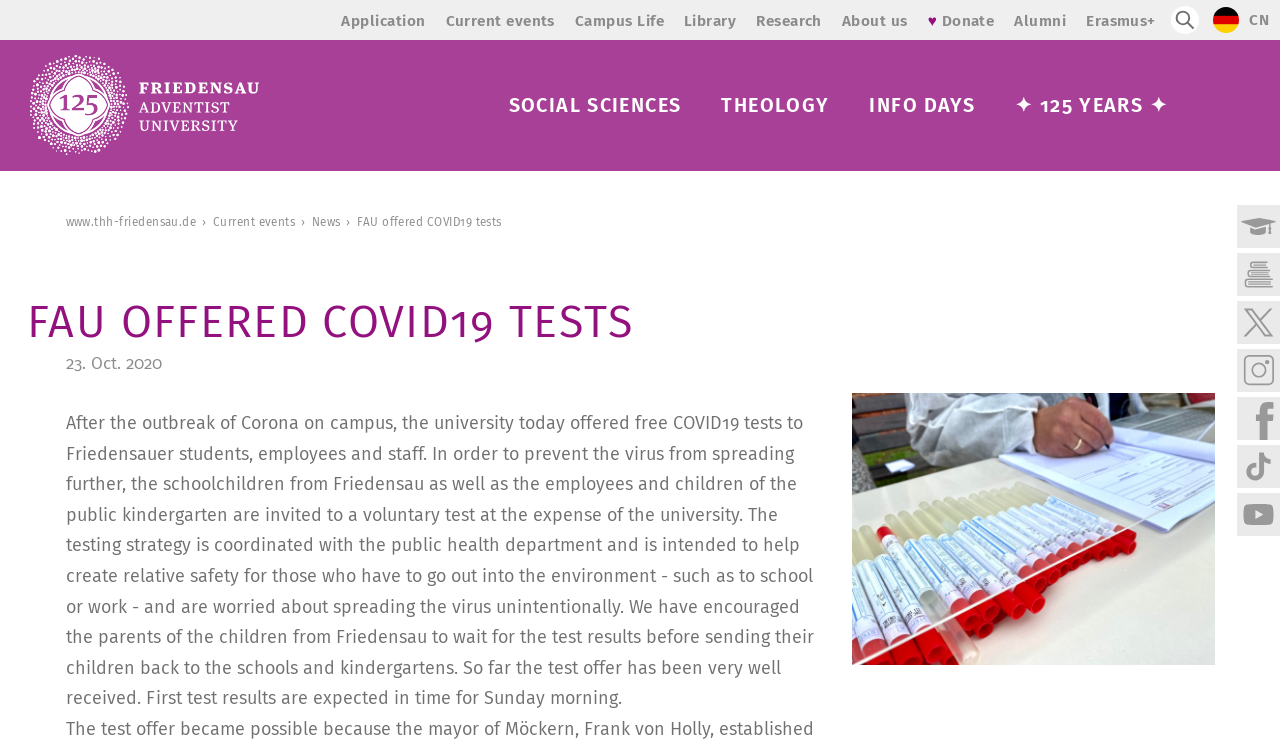What is the name of the university? Based on the screenshot, please respond with a single word or phrase.

Friedensau Adventist University